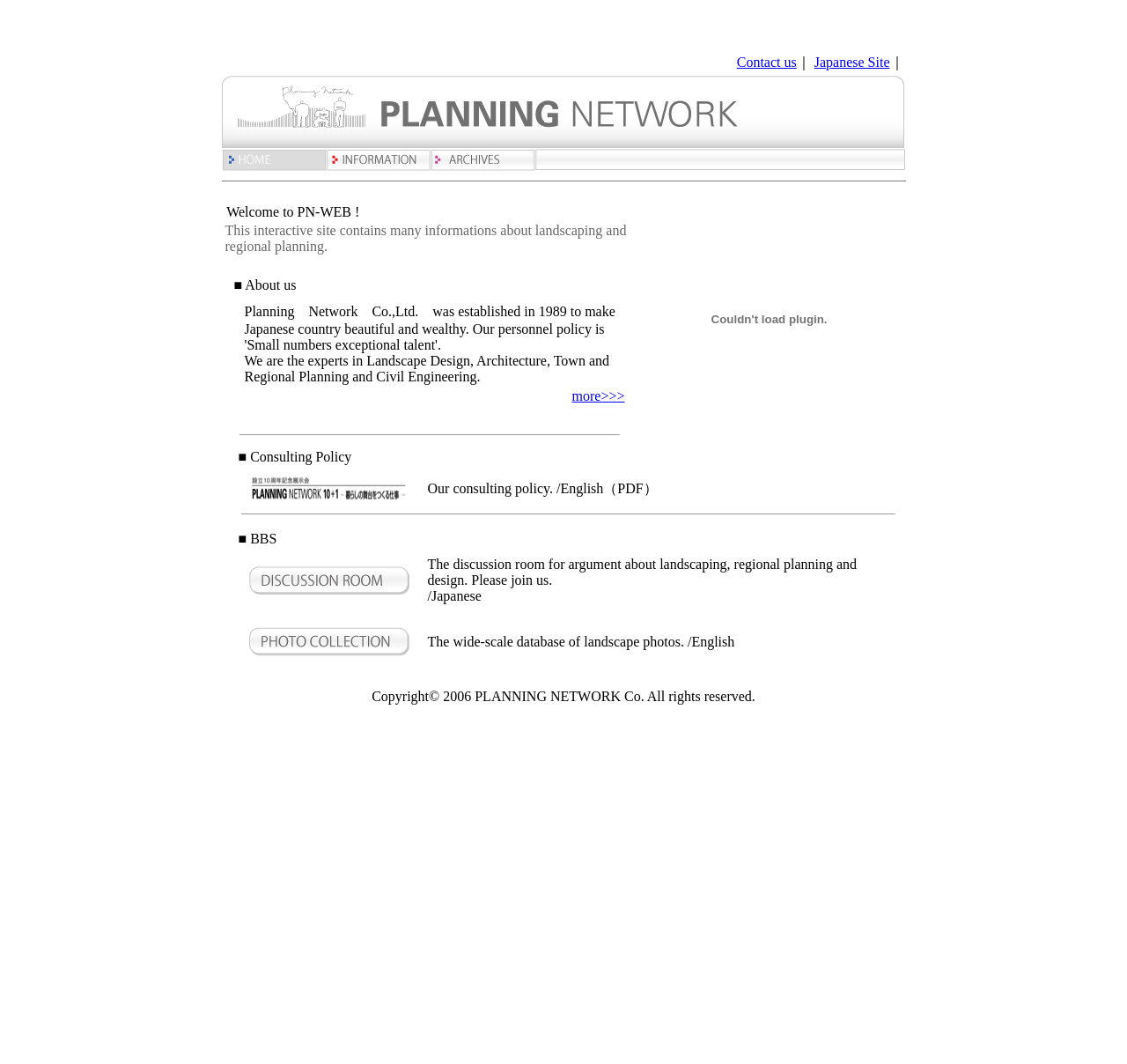Identify the bounding box of the HTML element described as: "Japanese Site".

[0.722, 0.051, 0.789, 0.065]